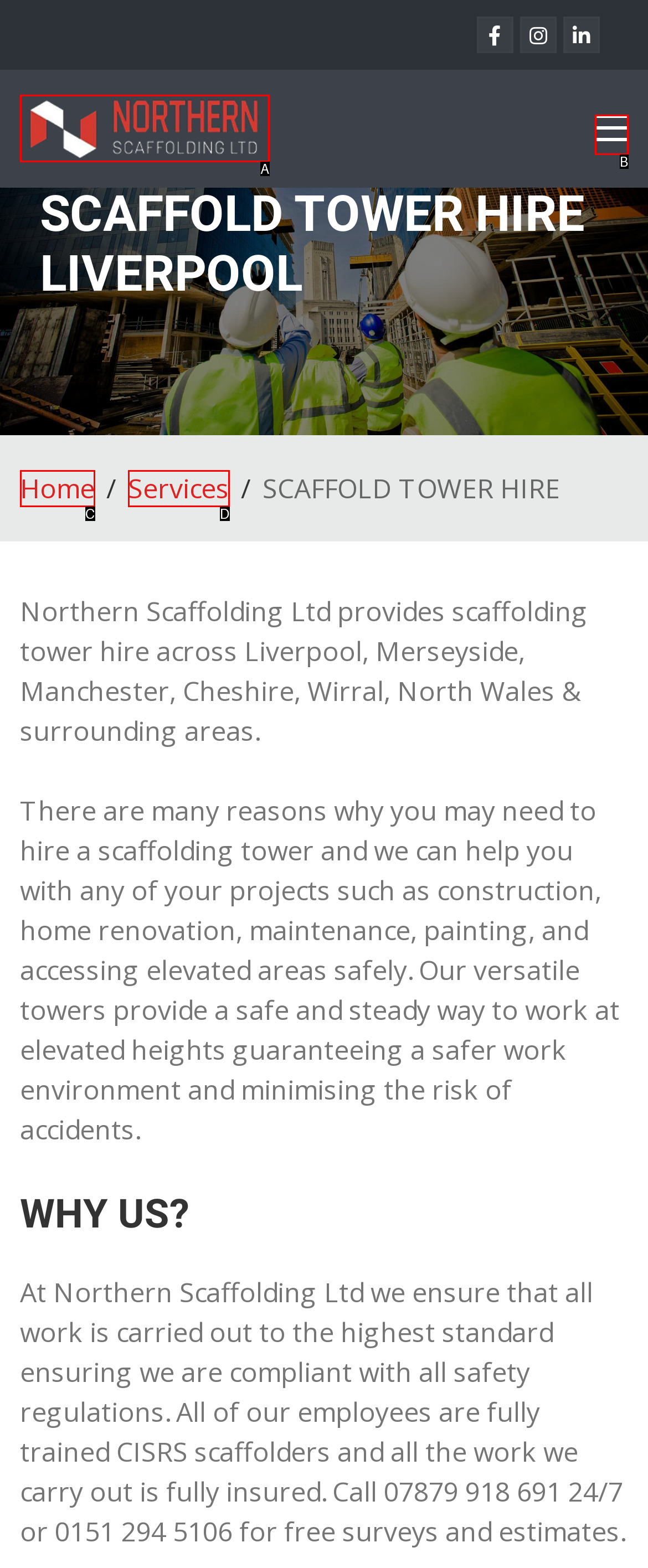Select the letter that aligns with the description: Home. Answer with the letter of the selected option directly.

C